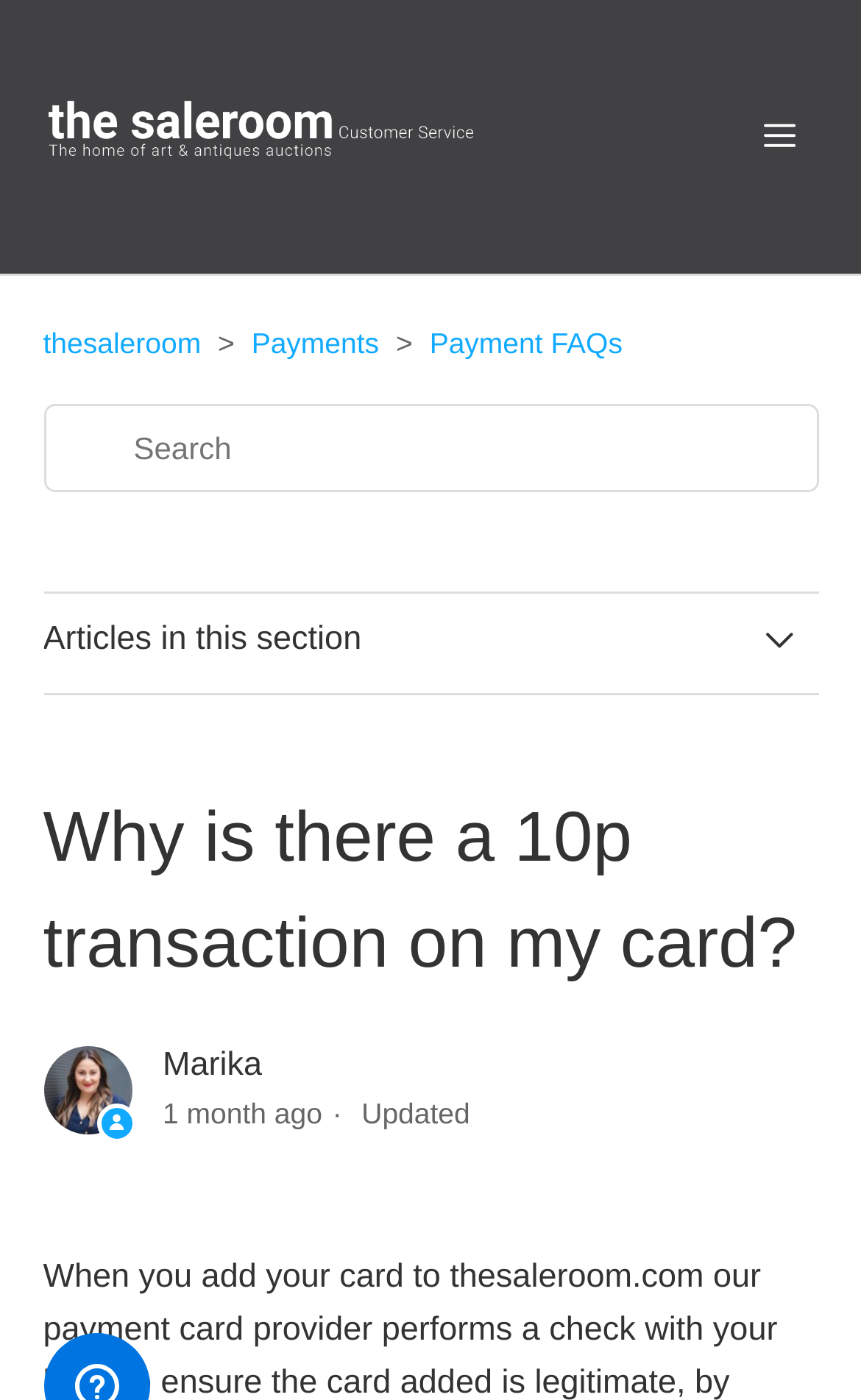Please specify the coordinates of the bounding box for the element that should be clicked to carry out this instruction: "View the profile of Marika". The coordinates must be four float numbers between 0 and 1, formatted as [left, top, right, bottom].

[0.189, 0.747, 0.304, 0.774]